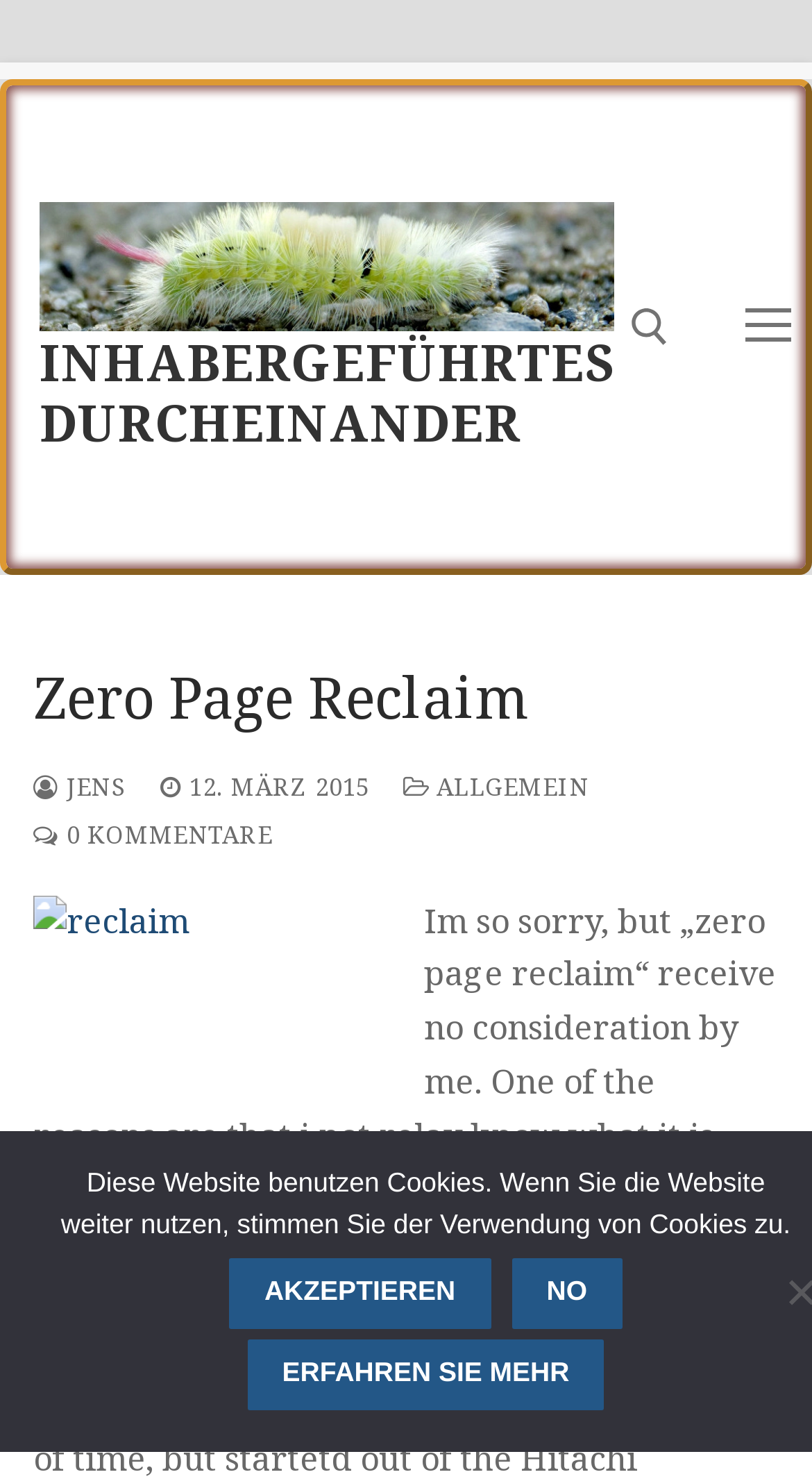Determine the bounding box coordinates of the target area to click to execute the following instruction: "search for something."

[0.297, 0.31, 0.861, 0.428]